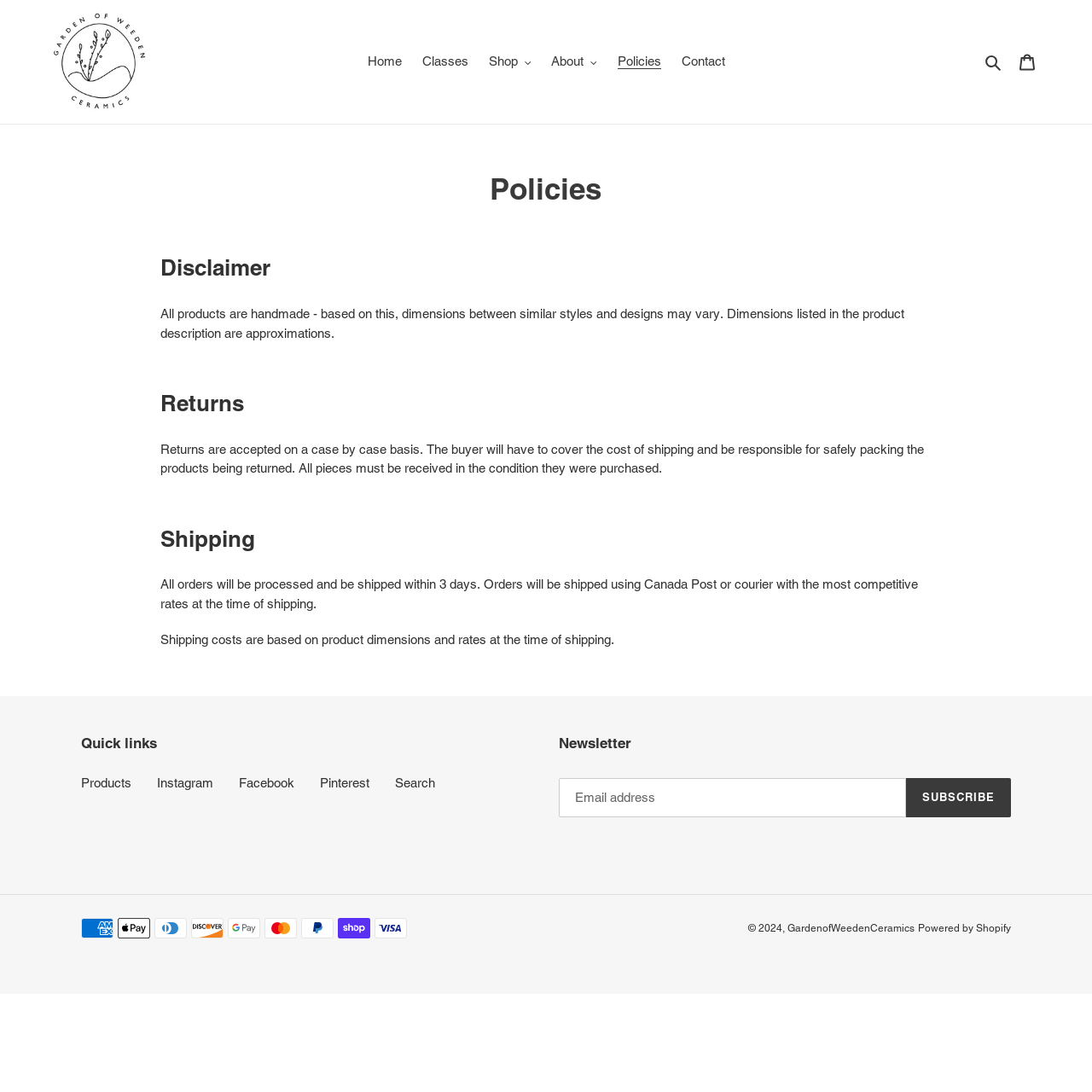Respond with a single word or phrase to the following question:
How long does it take to process and ship orders?

Within 3 days